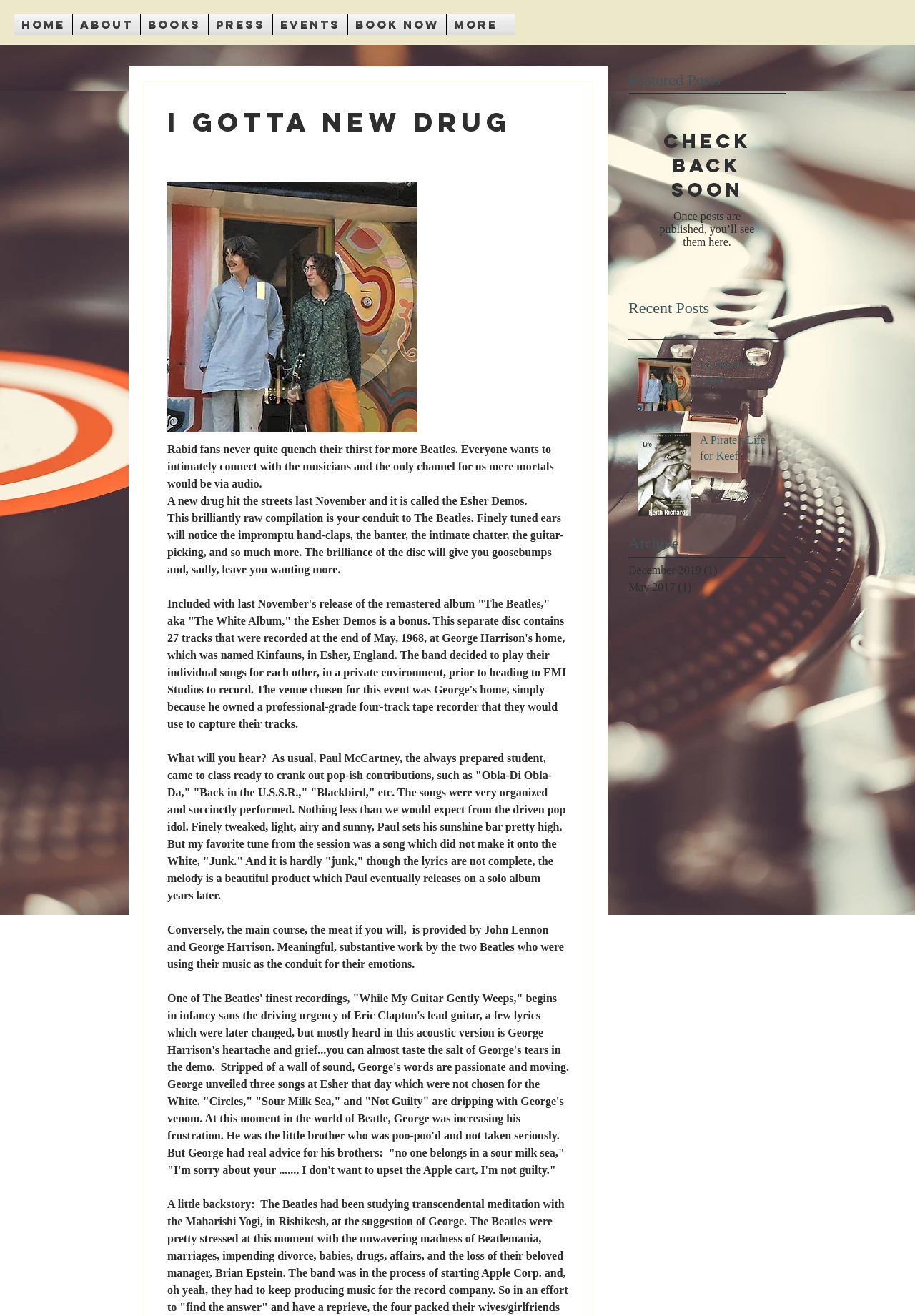Please identify the coordinates of the bounding box for the clickable region that will accomplish this instruction: "Click on the Archive navigation".

[0.687, 0.404, 0.859, 0.421]